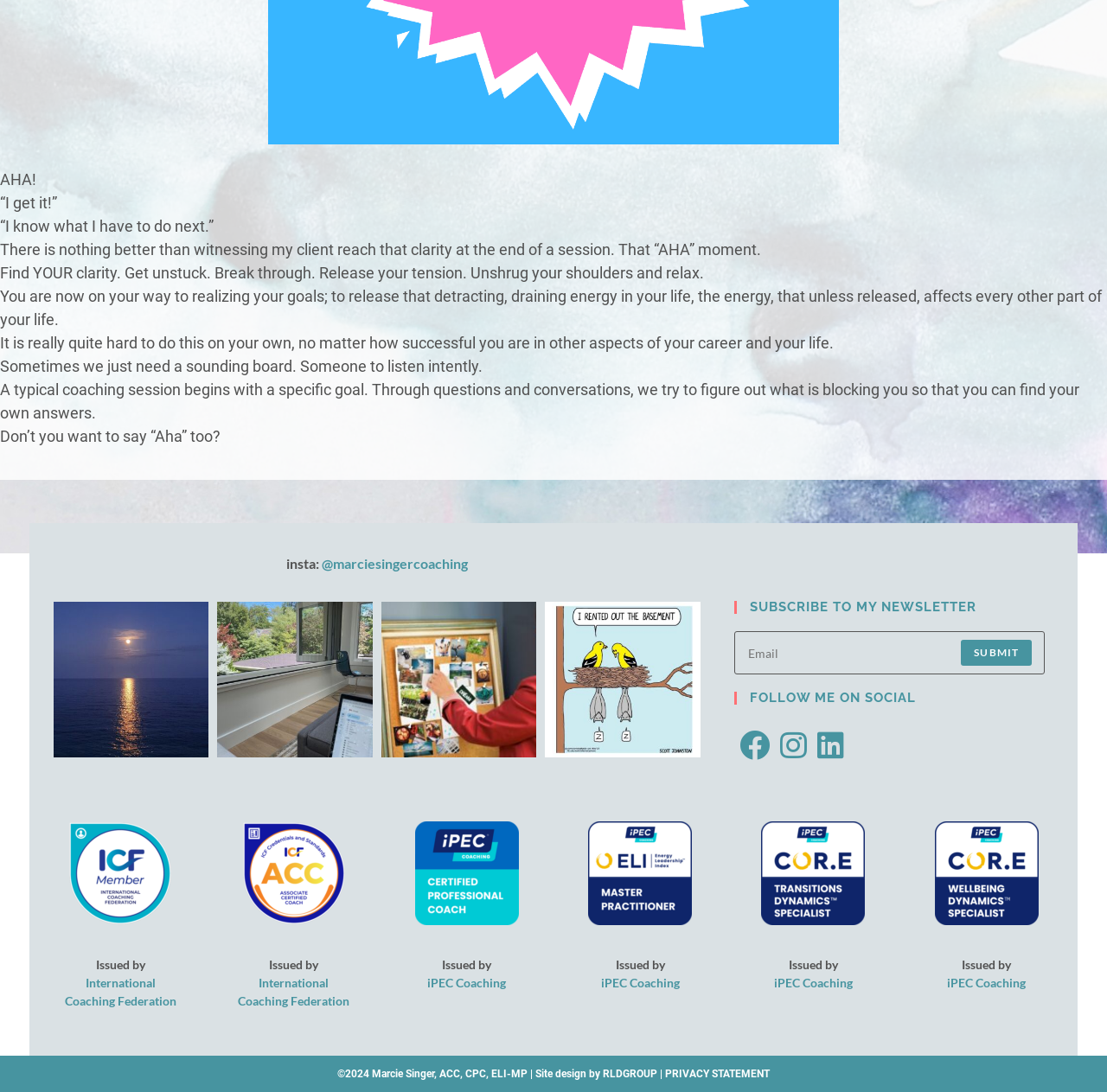Extract the bounding box coordinates for the UI element described by the text: "RLDGROUP". The coordinates should be in the form of [left, top, right, bottom] with values between 0 and 1.

[0.545, 0.978, 0.594, 0.989]